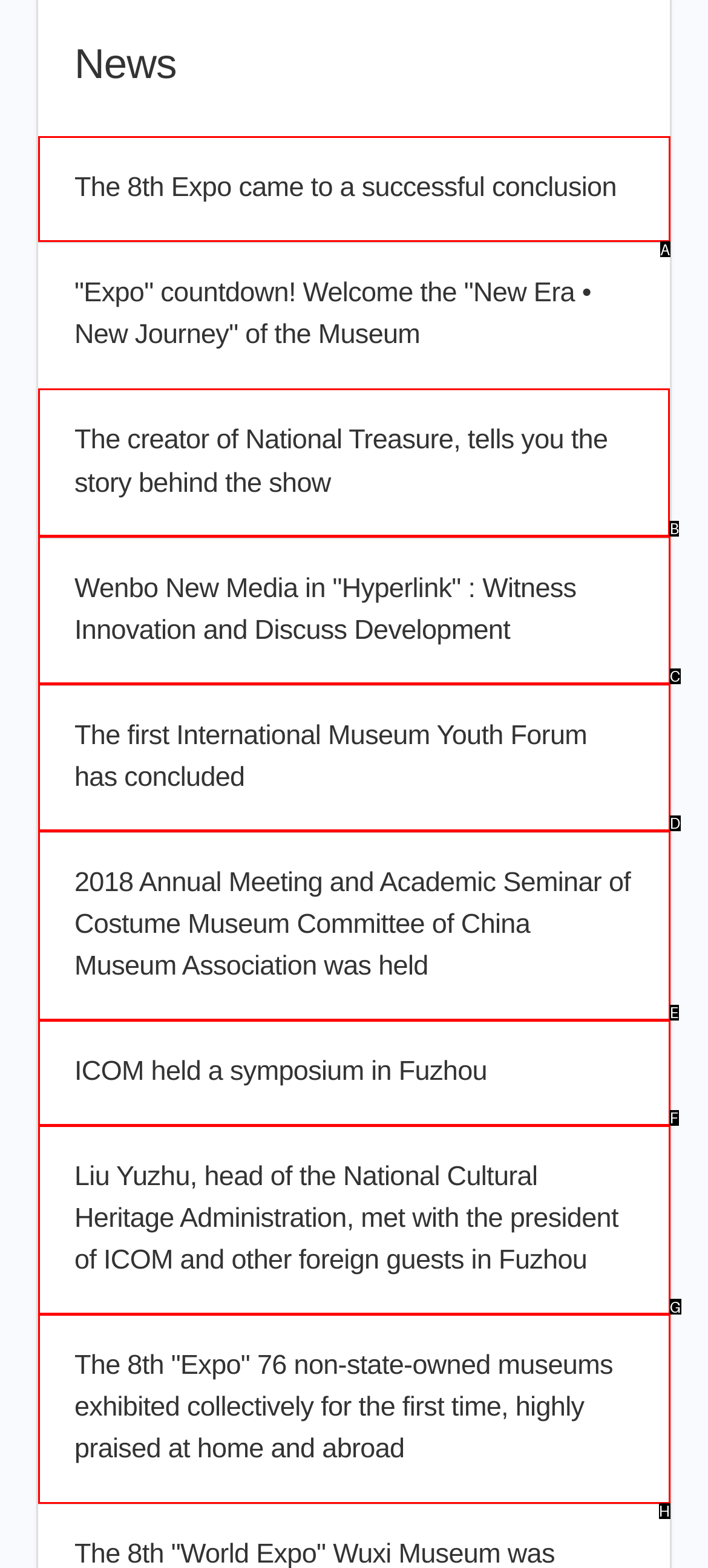Identify the appropriate choice to fulfill this task: Learn about the creator of National Treasure
Respond with the letter corresponding to the correct option.

B